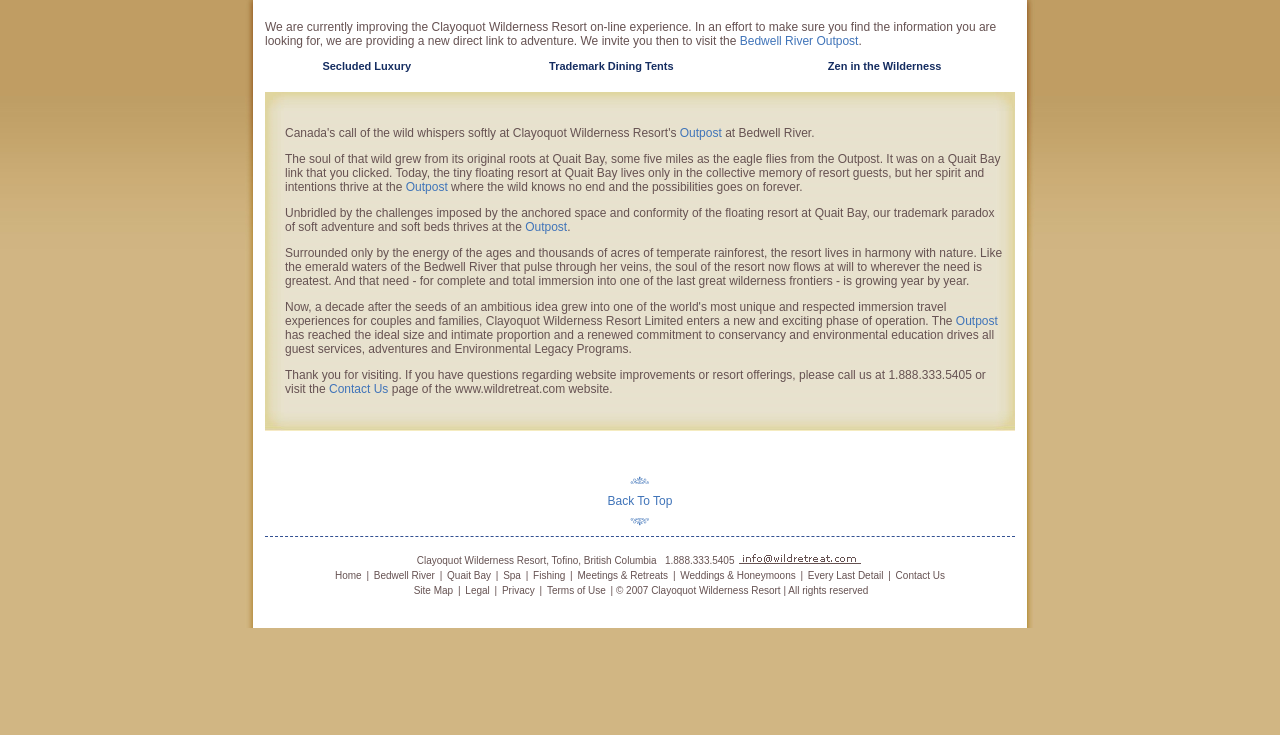What is the name of the river mentioned on the webpage?
Give a thorough and detailed response to the question.

I found the answer by looking at the text content of the webpage, specifically the sentence 'The Wilderness Outpost at Bedwell River on Vancouver Island is both a romantic getaway and family destination where' which is located at the top of the page.